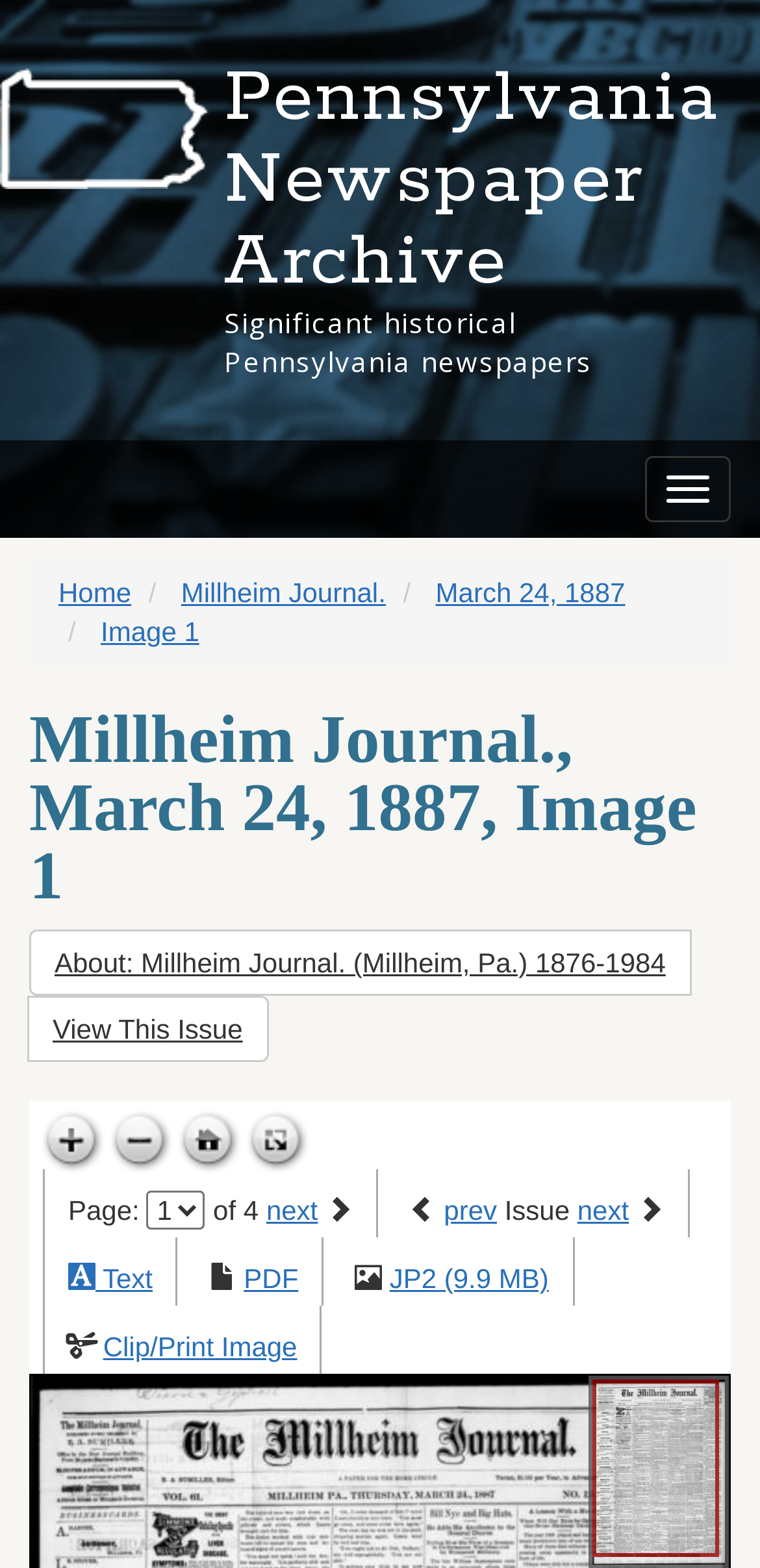Answer the question below in one word or phrase:
What is the function of the 'Toggle full page' button?

Toggle full page